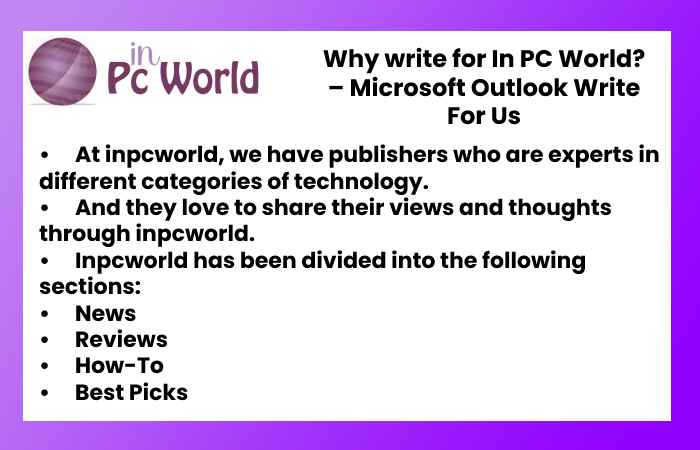What is the color of the background in the image?
Please ensure your answer is as detailed and informative as possible.

The image features a vibrant purple background, which is paired with bold text, making the information visually striking and accessible.